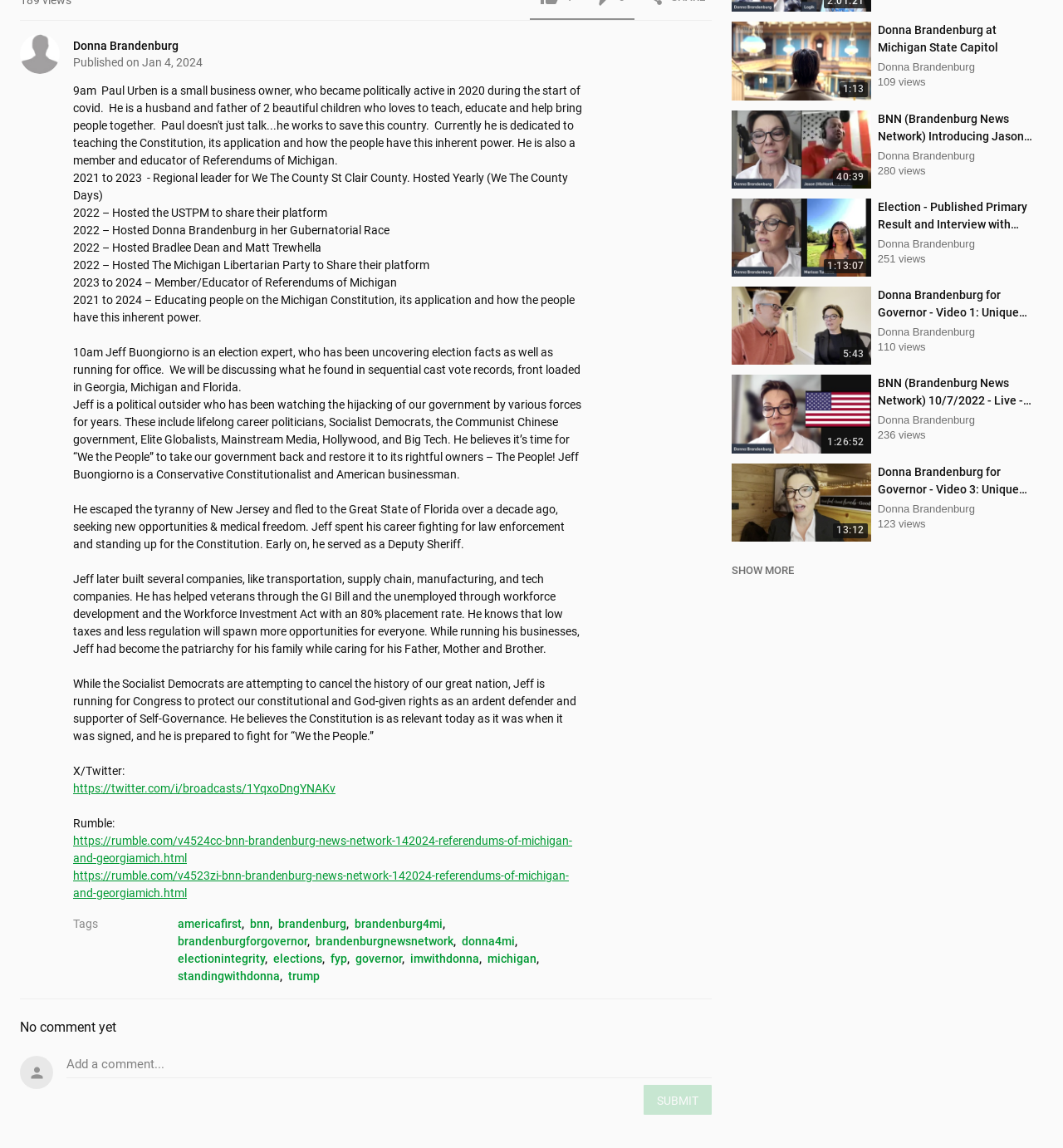Given the element description SHOW MORE, identify the bounding box coordinates for the UI element on the webpage screenshot. The format should be (top-left x, top-left y, bottom-right x, bottom-right y), with values between 0 and 1.

[0.688, 0.492, 0.747, 0.501]